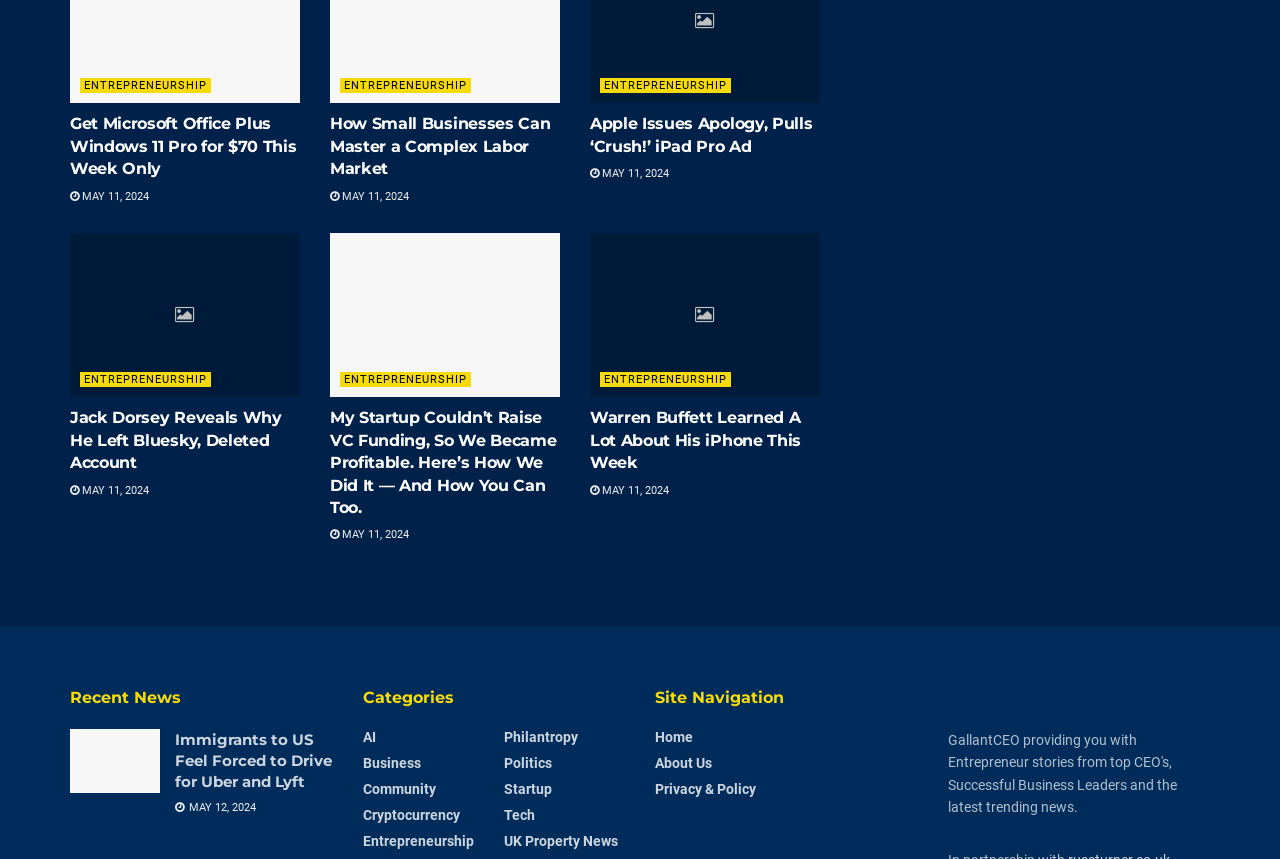Please reply with a single word or brief phrase to the question: 
What is the title of the first article?

Get Microsoft Office Plus Windows 11 Pro for $70 This Week Only